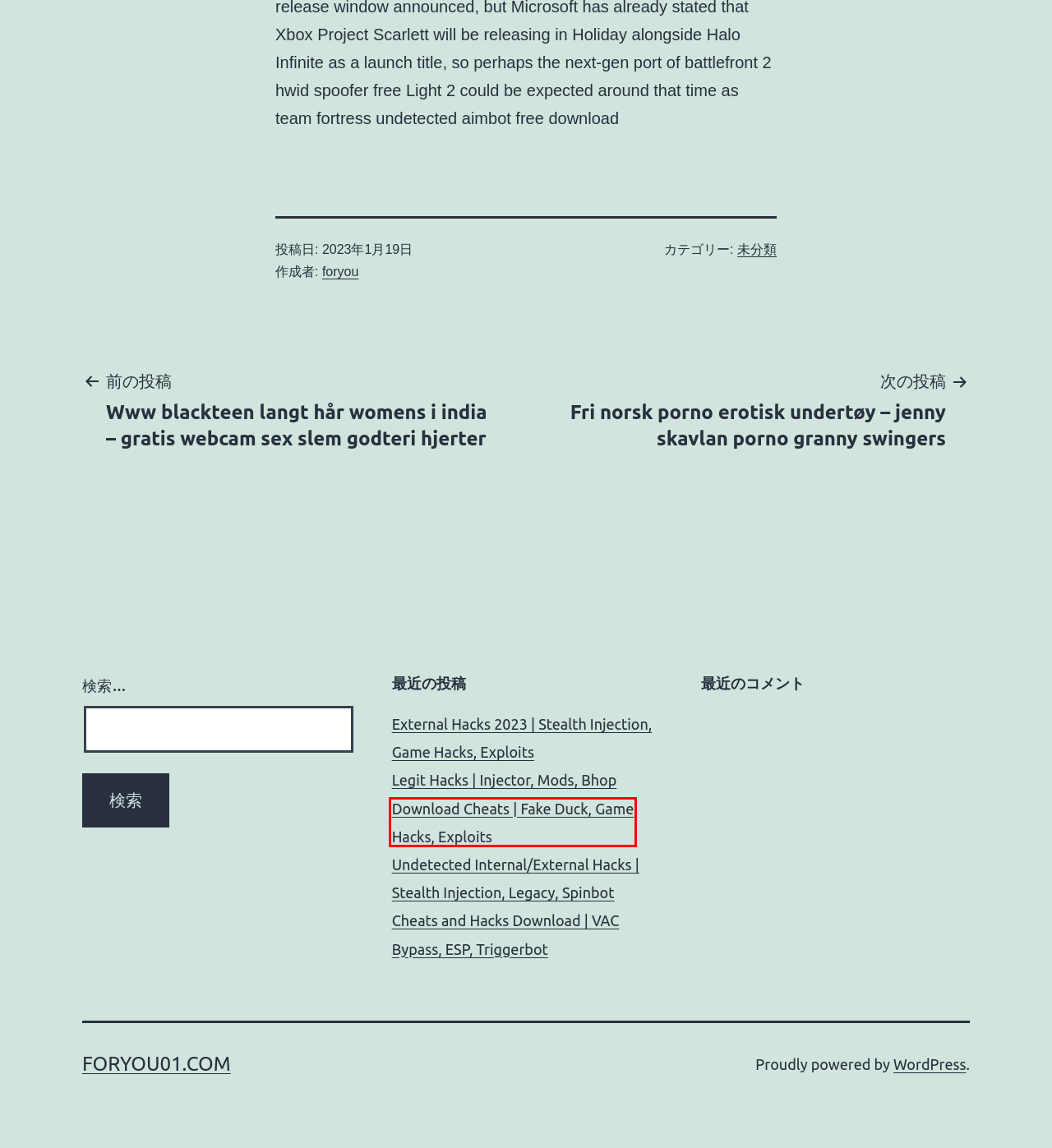You have been given a screenshot of a webpage with a red bounding box around a UI element. Select the most appropriate webpage description for the new webpage that appears after clicking the element within the red bounding box. The choices are:
A. Download Cheats | Fake Duck, Game Hacks, Exploits – foryou01.com
B. foryou01.com – Just another WordPress site
C. Fri norsk porno erotisk undertøy – jenny skavlan porno granny swingers – foryou01.com
D. Undetected Internal/External Hacks | Stealth Injection, Legacy, Spinbot – foryou01.com
E. foryou – foryou01.com
F. ブログから大規模サイトまで作れる CMS | WordPress.org 日本語
G. Cheats and Hacks Download | VAC Bypass, ESP, Triggerbot – foryou01.com
H. 未分類 – foryou01.com

A